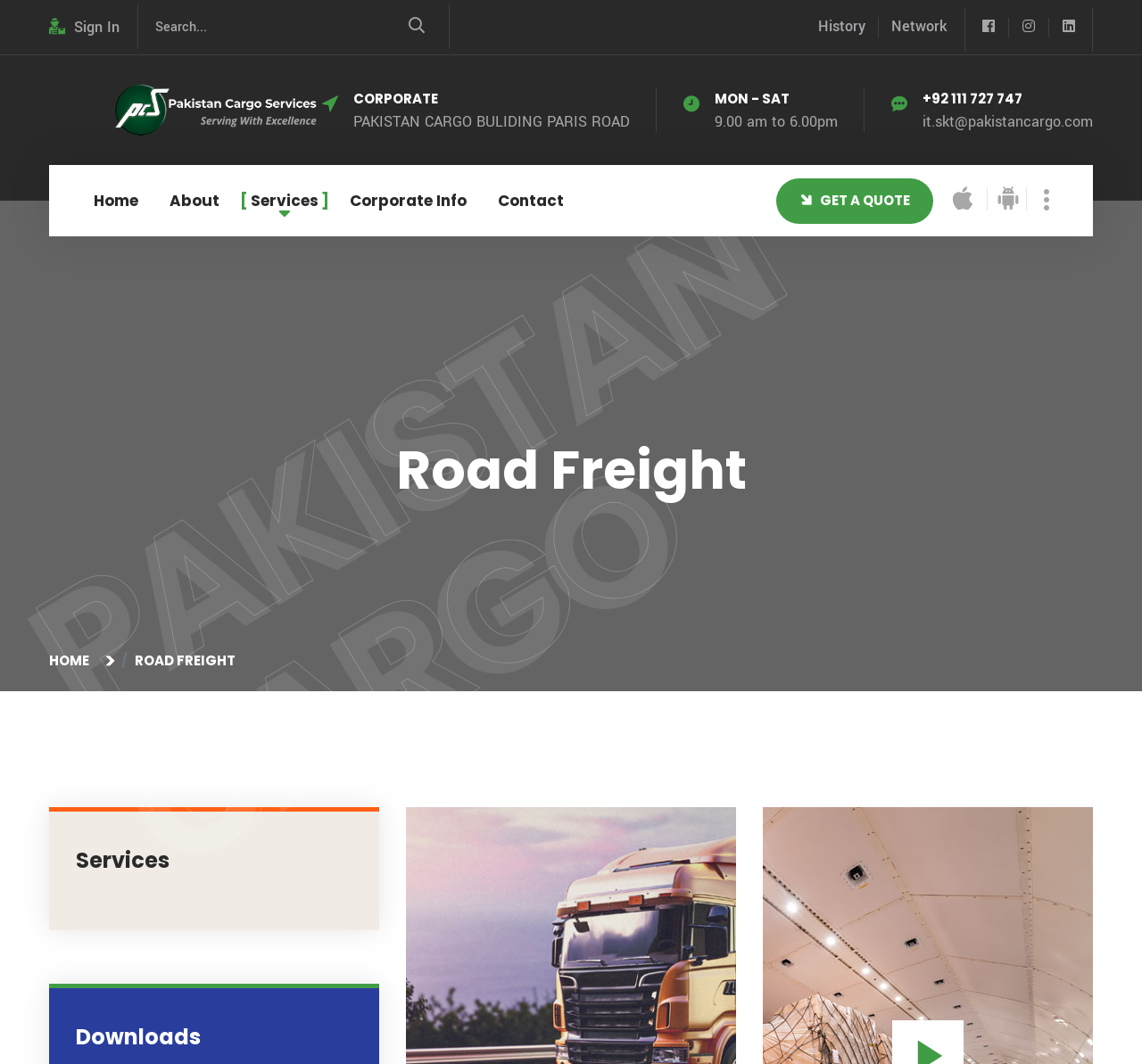Please determine the bounding box coordinates, formatted as (top-left x, top-left y, bottom-right x, bottom-right y), with all values as floating point numbers between 0 and 1. Identify the bounding box of the region described as: Home

[0.082, 0.174, 0.121, 0.204]